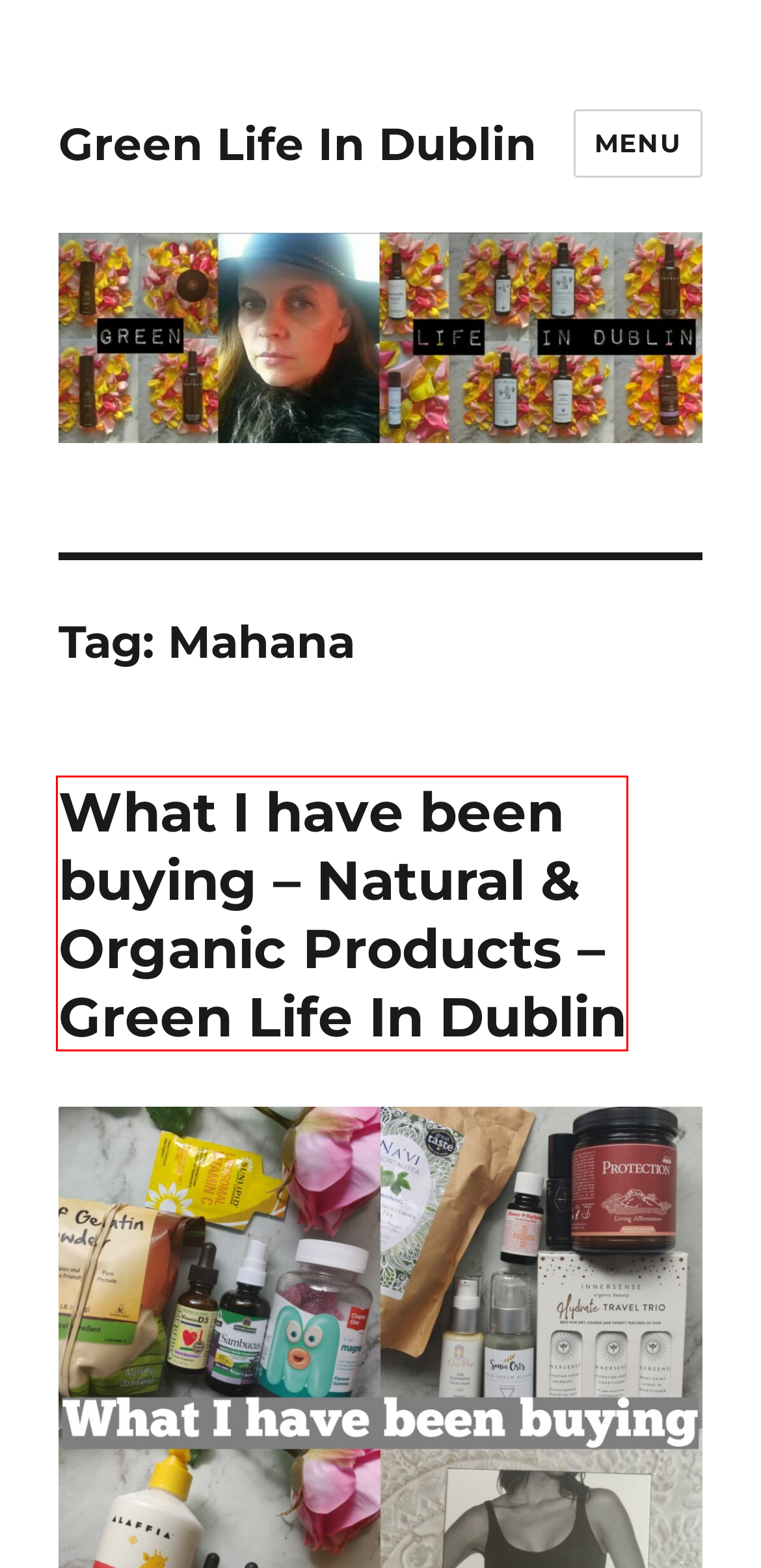You have a screenshot of a webpage with a red bounding box around an element. Choose the best matching webpage description that would appear after clicking the highlighted element. Here are the candidates:
A. What I have been buying – Natural & Organic Products – Green Life In Dublin – Green Life In Dublin
B. January 2023 – Green Life In Dublin
C. December 2020 – Green Life In Dublin
D. essential oils – Green Life In Dublin
E. Natural Make Up – Green Life In Dublin
F. Green Life In Dublin  – Green beauty and eco lifestyle blog
G. NYR – Green Life In Dublin
H. July 2023 – Green Life In Dublin

A